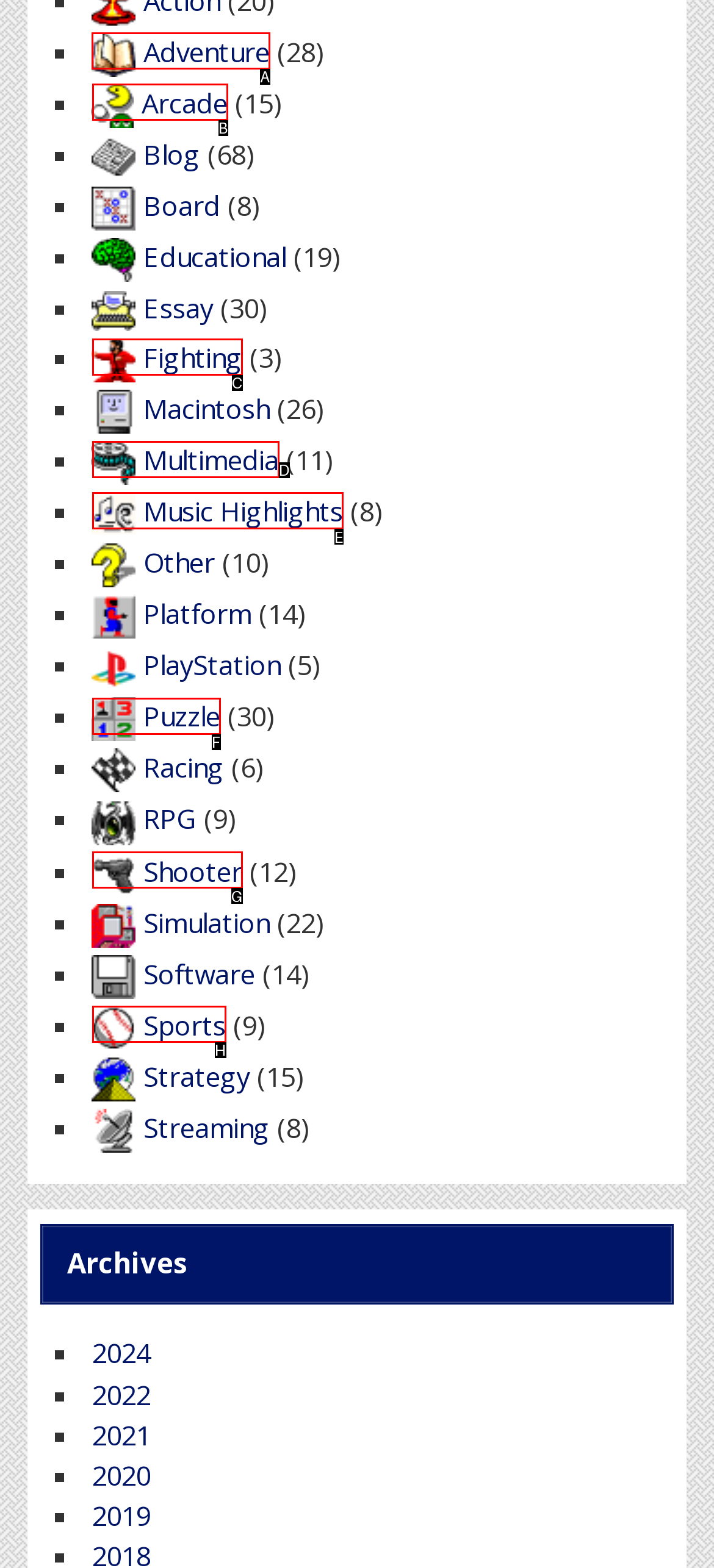Identify the HTML element that should be clicked to accomplish the task: Click on Adventure
Provide the option's letter from the given choices.

A